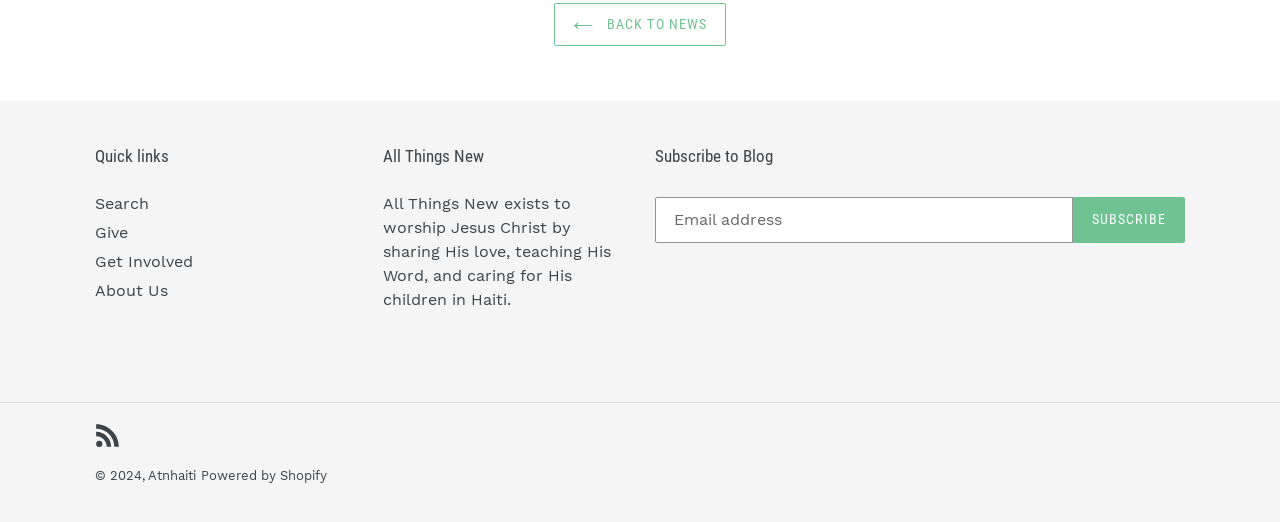What is the name of the organization? Based on the image, give a response in one word or a short phrase.

All Things New